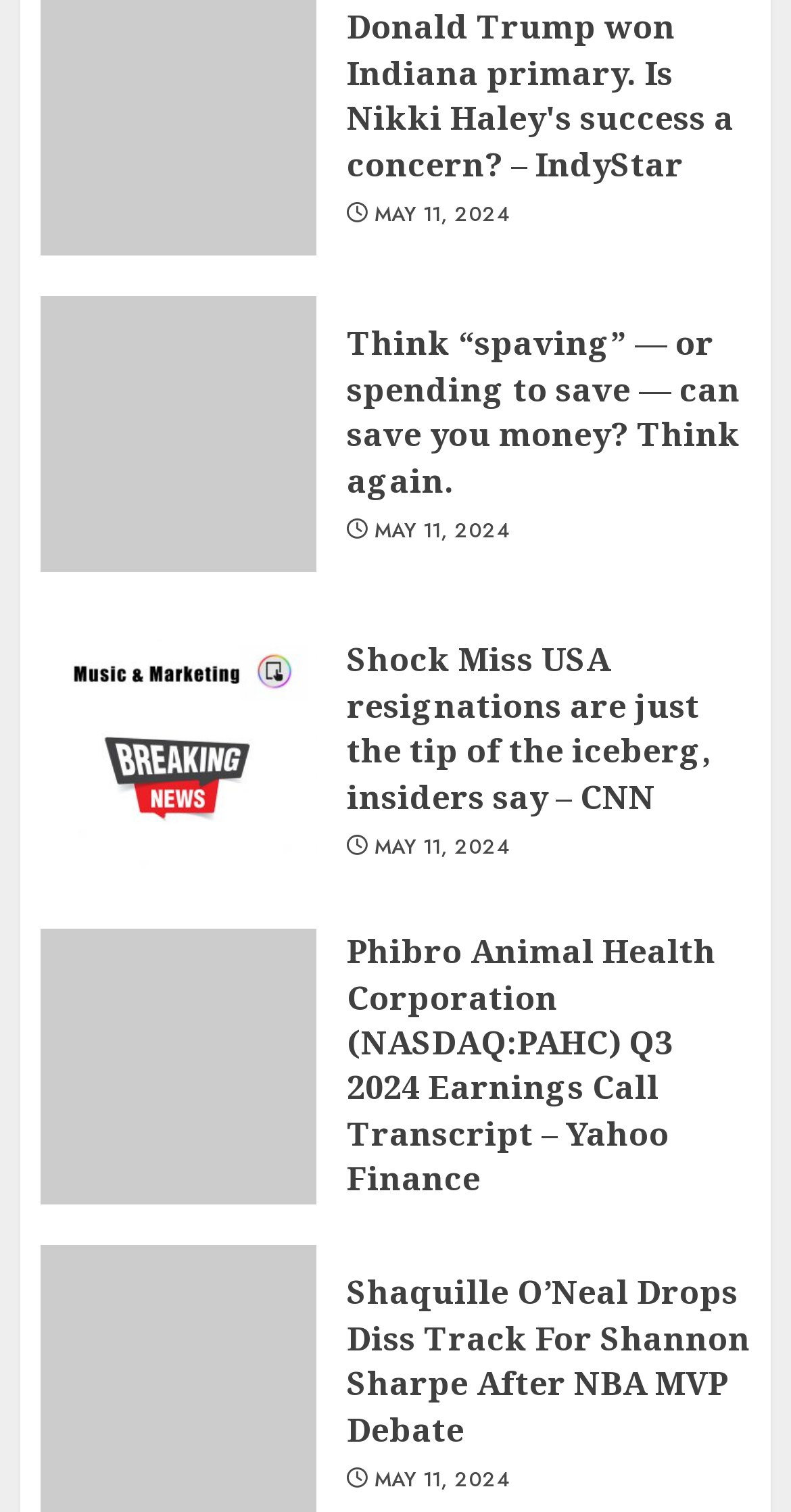What is the source of the third news article?
Give a detailed explanation using the information visible in the image.

I looked at the third news article and found that it mentions '– CNN' at the end, indicating that the source of the article is CNN.